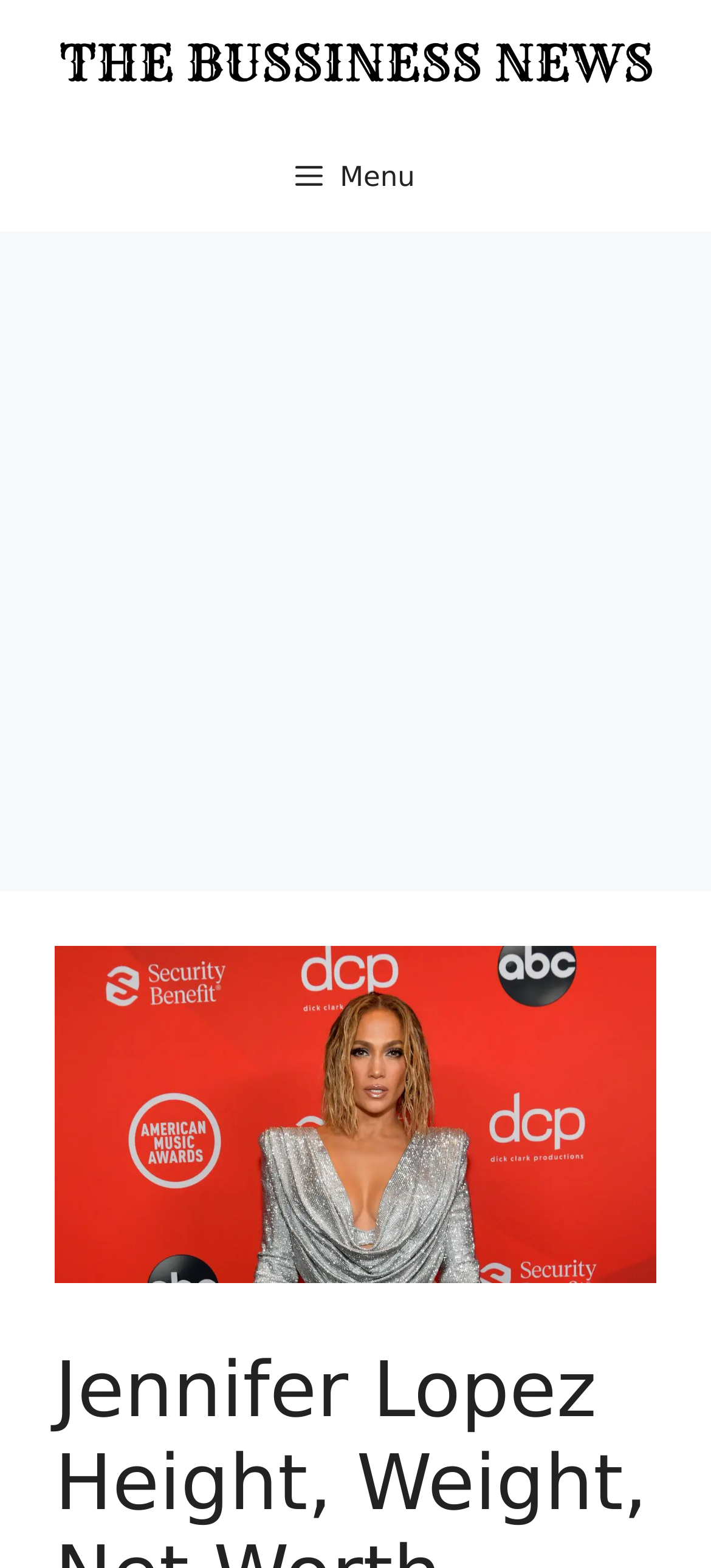Please determine the primary heading and provide its text.

Jennifer Lopez Height, Weight, Net Worth, Family, Career, Age, Bio & More